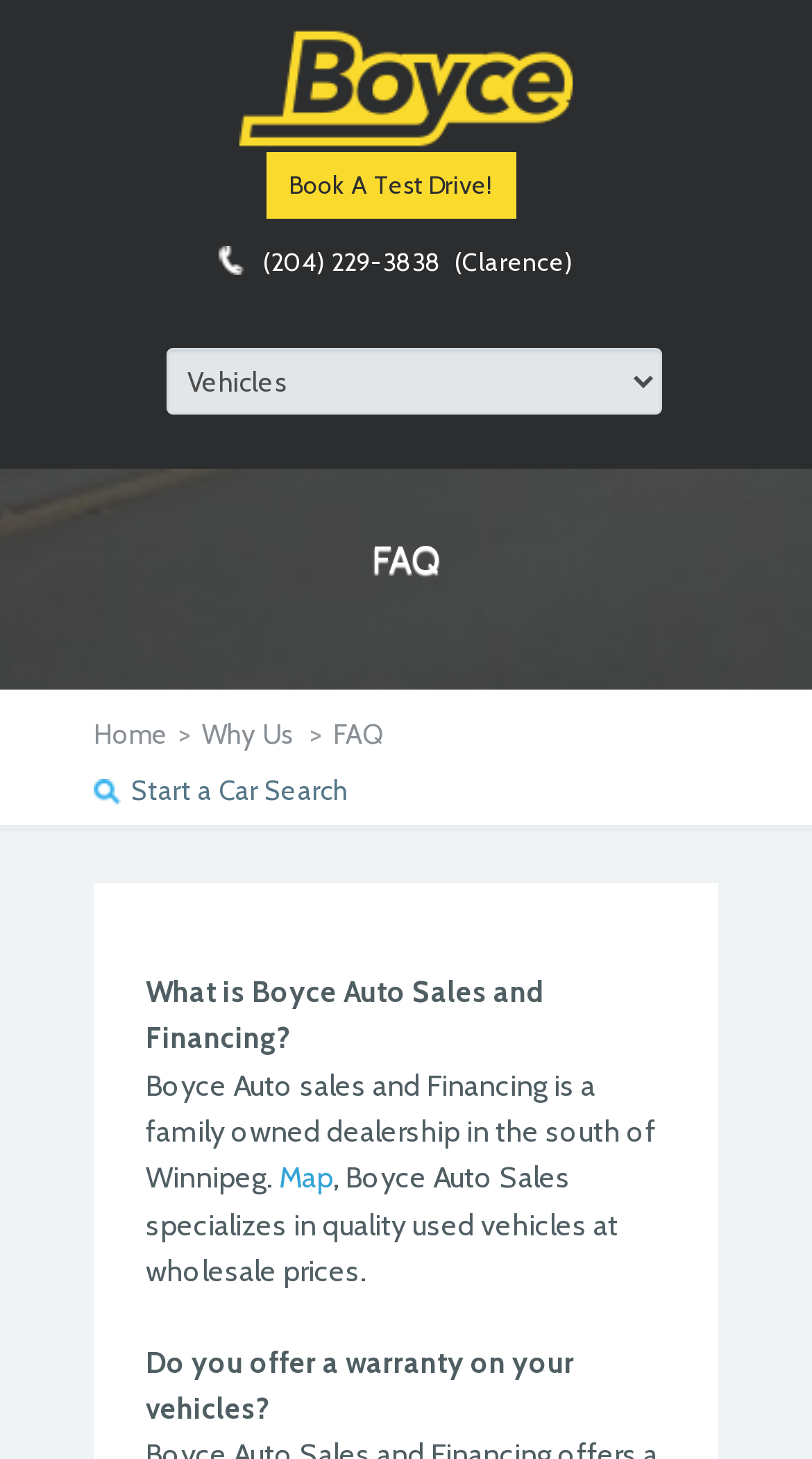How can I find the location of Boyce Auto Sales?
Please provide a single word or phrase answer based on the image.

Click on the 'Map' link